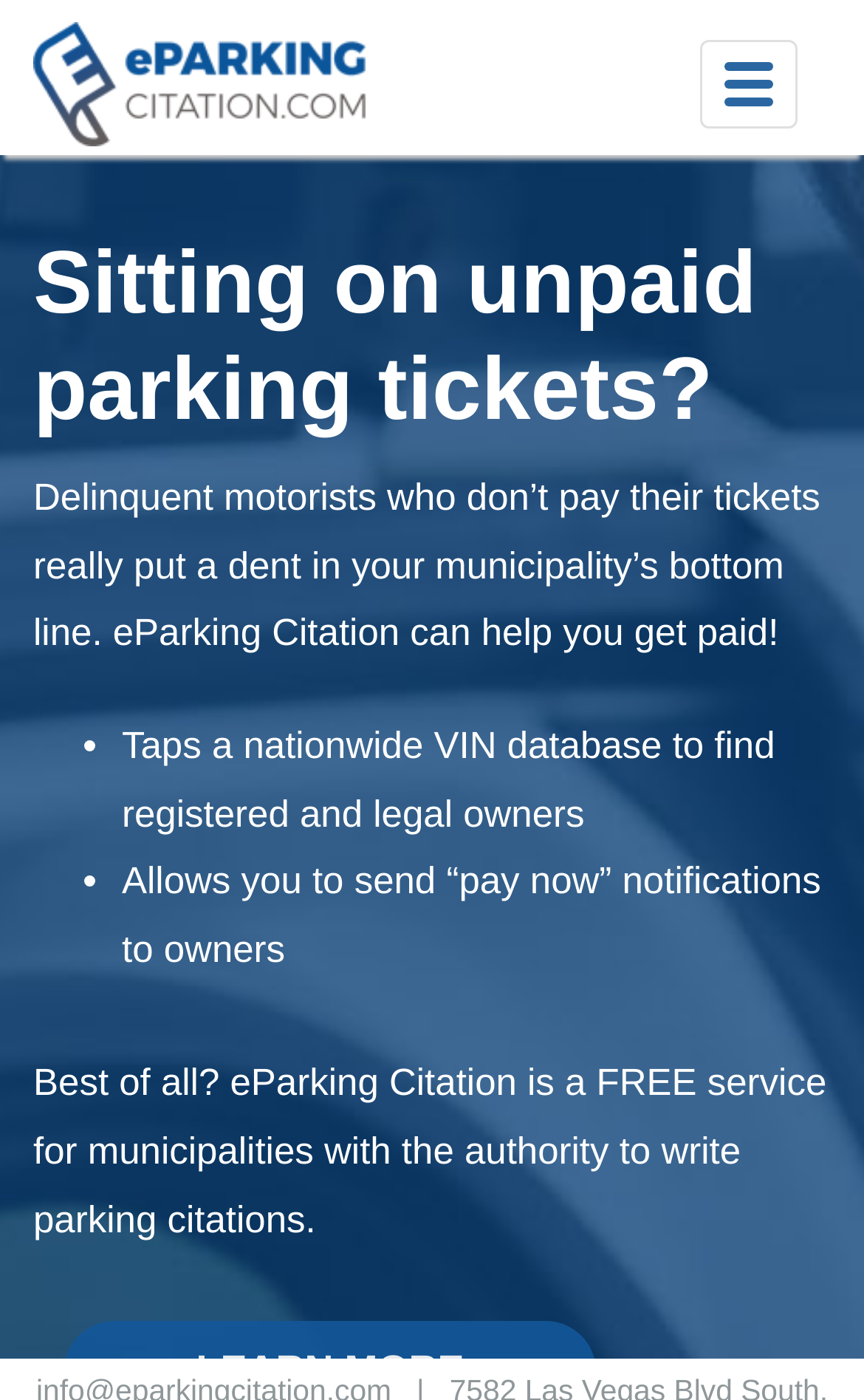Analyze the image and provide a detailed answer to the question: What is the purpose of eParking Citation?

Based on the webpage content, eParking Citation is a service that helps municipalities get paid by delinquent motorists who don't pay their parking tickets. It taps into a nationwide VIN database to find registered and legal owners and allows sending 'pay now' notifications to owners.